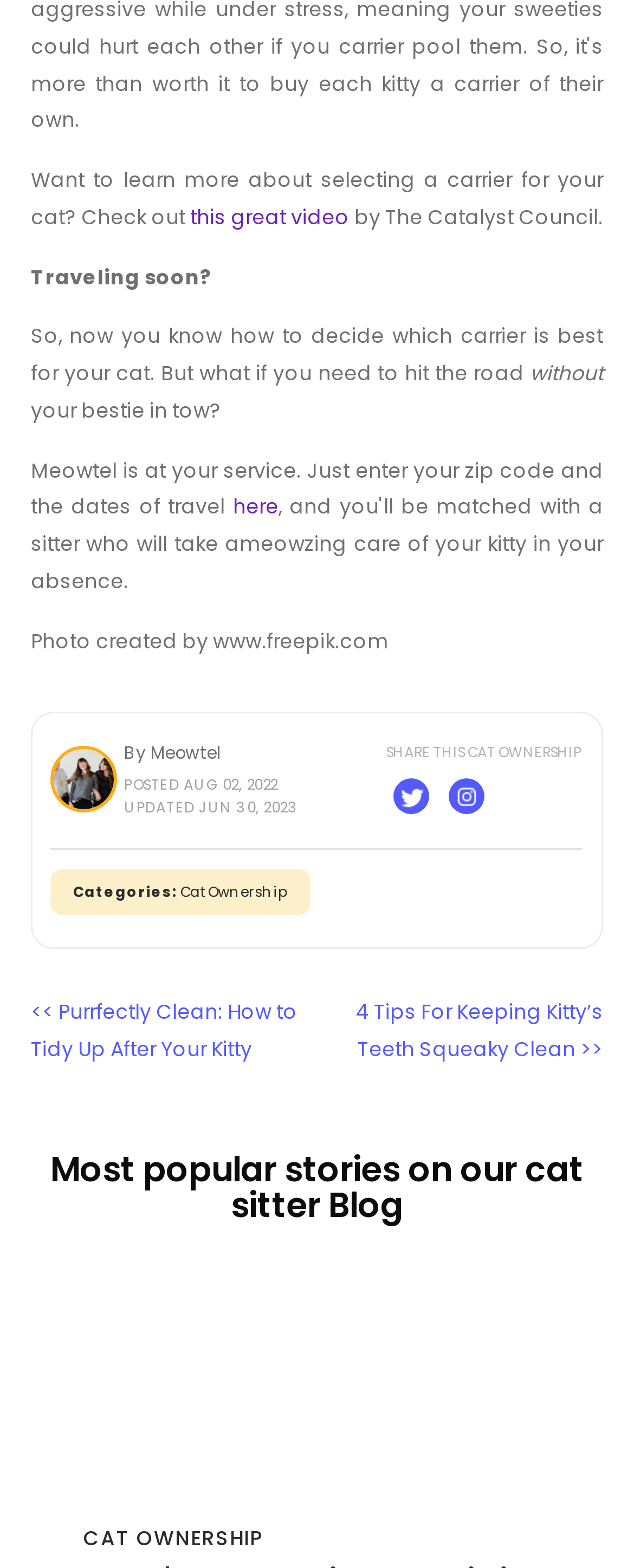What is the title of the image at the bottom of the article?
Please use the visual content to give a single word or phrase answer.

What's Included in a Cat Sitting Visit?